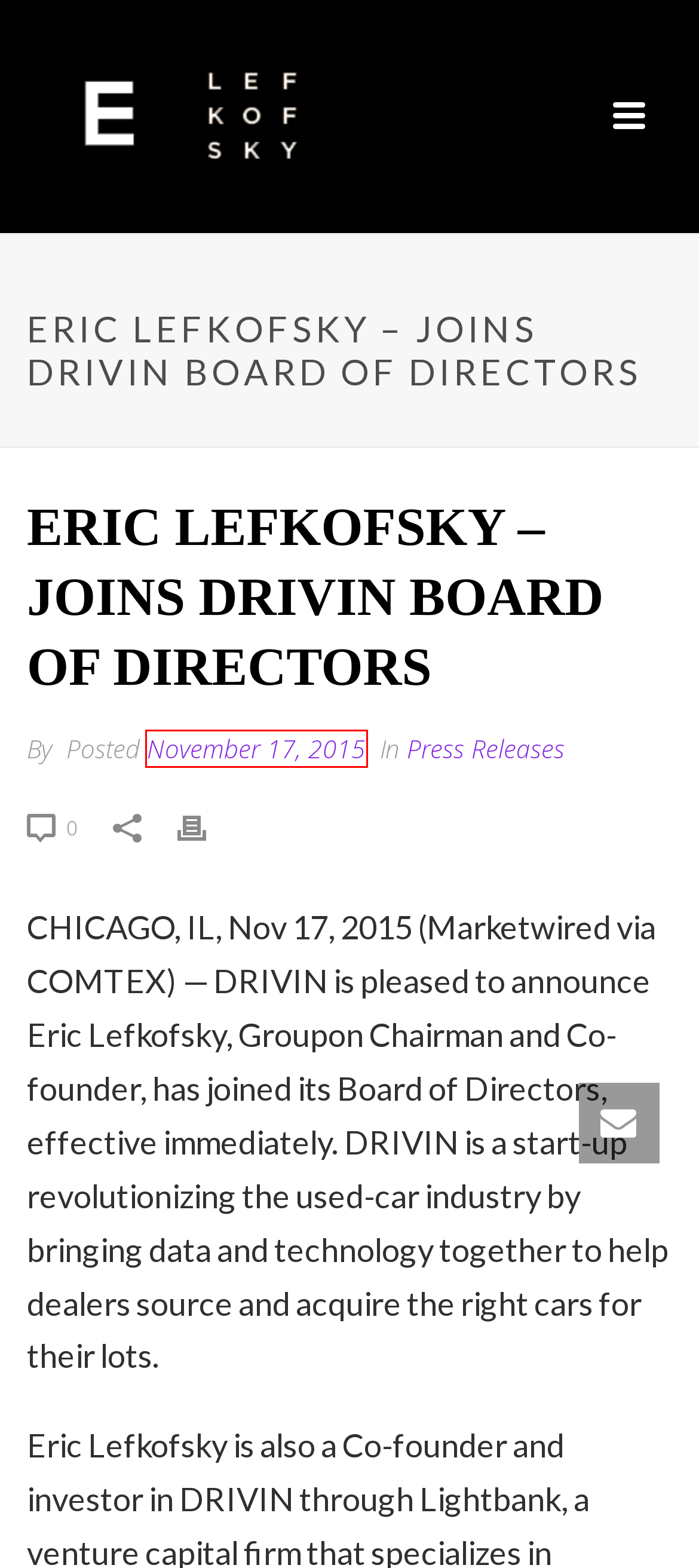You have a screenshot of a webpage with a red bounding box highlighting a UI element. Your task is to select the best webpage description that corresponds to the new webpage after clicking the element. Here are the descriptions:
A. Contact – Eric Lefkofsky | Entrepreneur & Philanthropist
B. About – Eric Lefkofsky | Entrepreneur & Philanthropist
C. News – Eric Lefkofsky | Entrepreneur & Philanthropist
D. Portfolio – Eric Lefkofsky | Entrepreneur & Philanthropist
E. Press Releases – Eric Lefkofsky | Entrepreneur & Philanthropist
F. Tempus | AI-enabled precision medicine
G. November 2015 – Eric Lefkofsky | Entrepreneur & Philanthropist
H. Videos – Eric Lefkofsky | Entrepreneur & Philanthropist

G